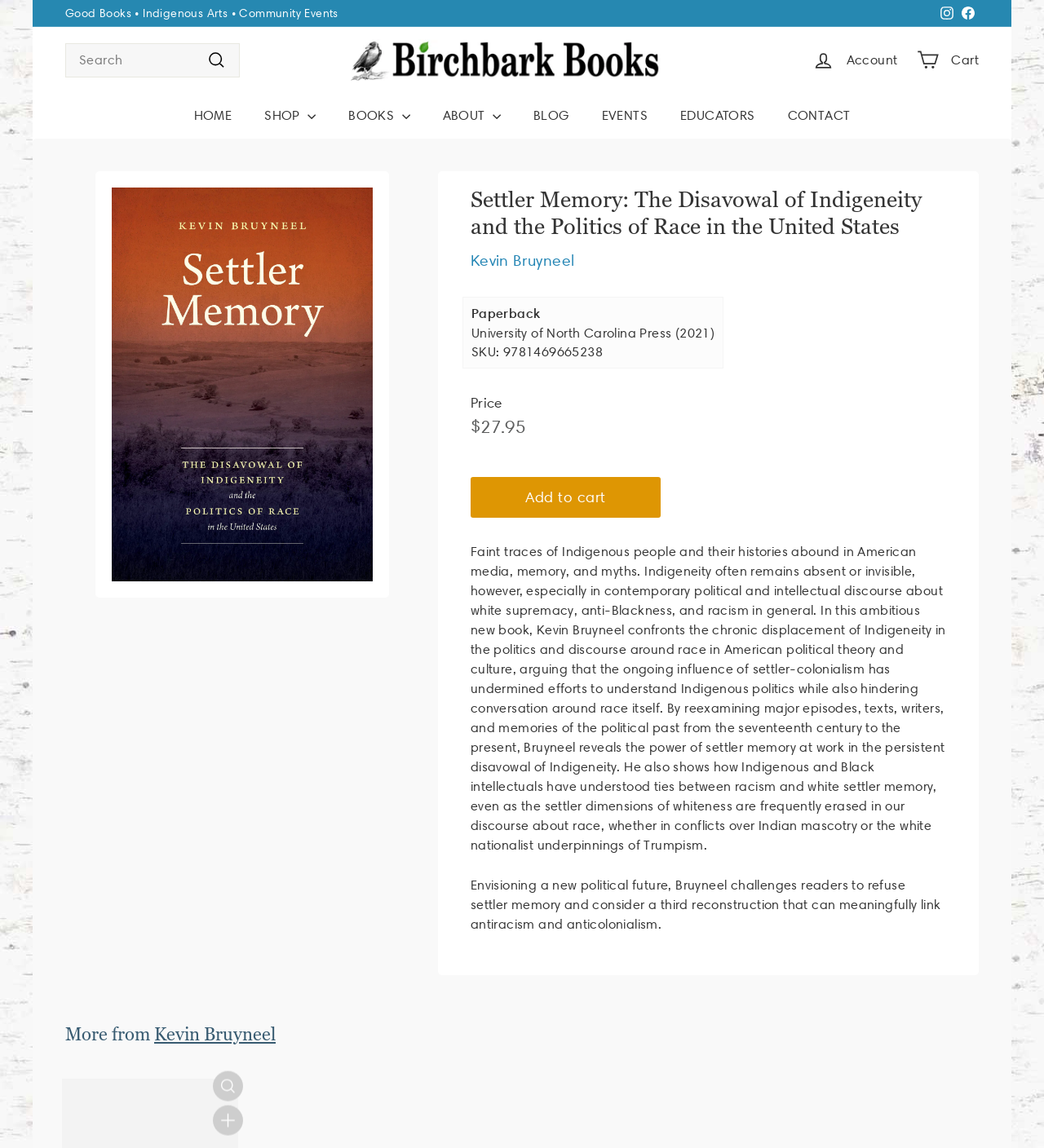Find the bounding box of the UI element described as follows: "import 'components/icon'; Add to cart".

[0.204, 0.966, 0.233, 0.992]